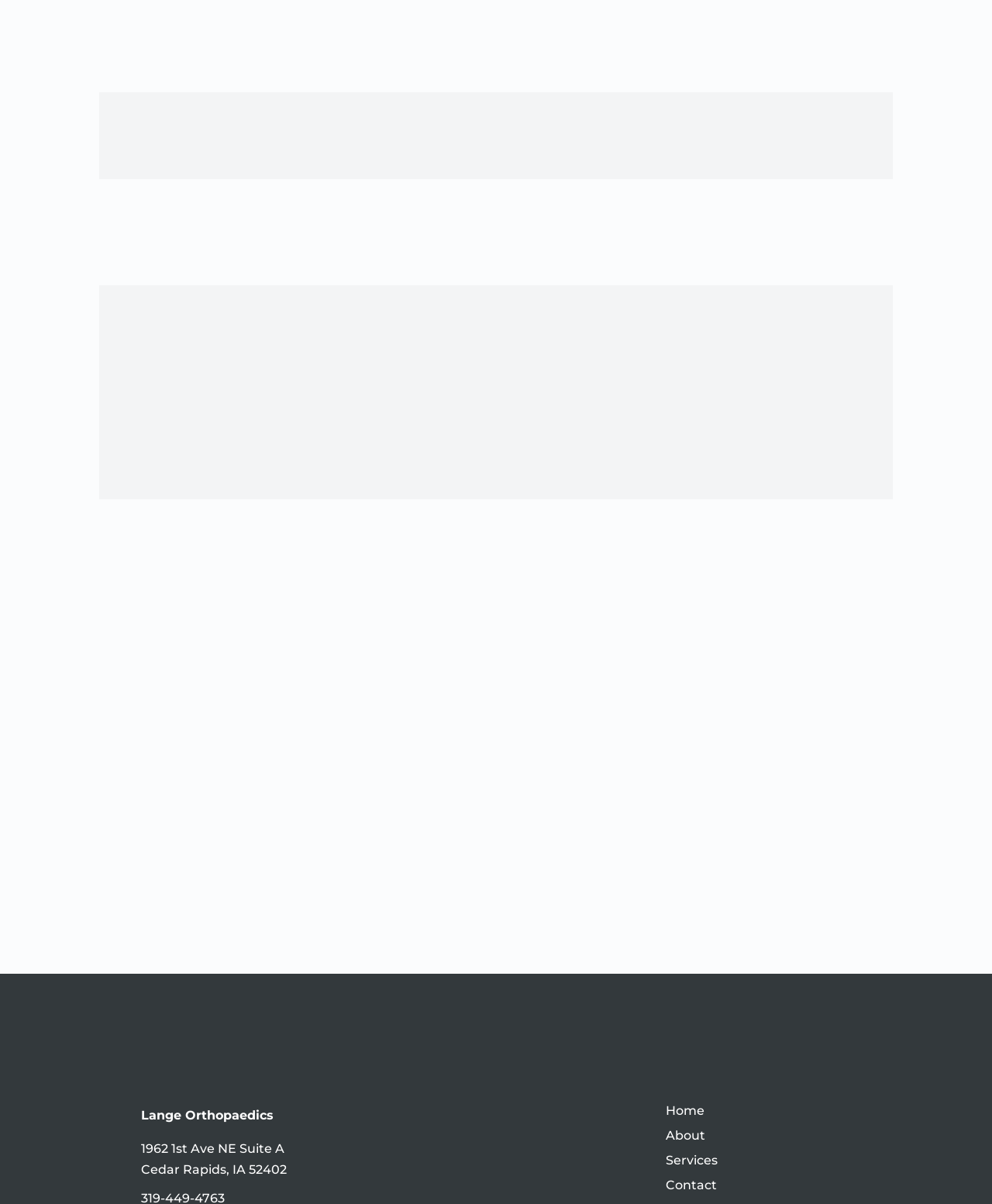What is the address of the clinic?
Refer to the image and provide a concise answer in one word or phrase.

1962 1st Ave NE Suite A, Cedar Rapids, IA 52402